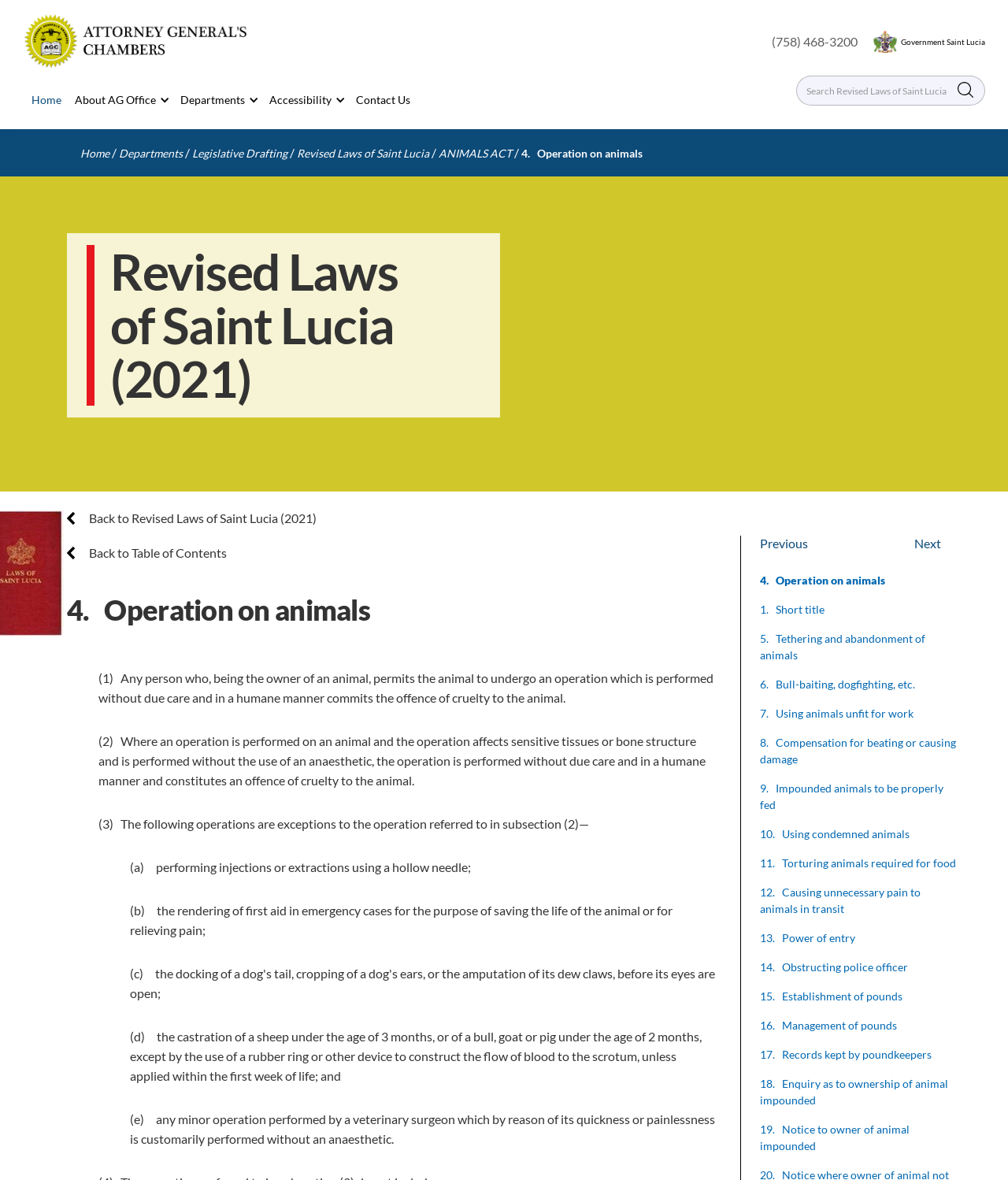Describe the webpage in detail, including text, images, and layout.

This webpage is about the "Operation On Animals" section of the Animals Act in the Revised Laws of Saint Lucia. At the top, there is a header with a title "4. Operation On Animals | Animals Act | Revised Laws of Saint Lucia | Attorney General Chambers" and a phone number "(758) 468-3200" on the right side. Below the header, there are several links to navigate to different sections of the website, including "Government Saint Lucia", "Home", and "Contact Us". 

On the left side, there are three vertical menus: "About AG Office", "Departments", and "Accessibility". Each menu has a dropdown list with more options. 

In the main content area, there is a heading "Revised Laws of Saint Lucia (2021)" followed by a link to go back to the previous page. Below that, there is another heading "4. Operation on animals" with a back arrow icon. 

The main content is divided into several sections, each with a numbered paragraph describing the operation on animals. The sections are labeled (1), (2), and (3), with subsections (a), (b), (d), and (e) under section (3). 

At the bottom of the page, there are links to navigate to other sections of the Animals Act, including "Previous", "Next", and links to specific sections such as "Short title", "Tethering and abandonment of animals", and "Using animals unfit for work".